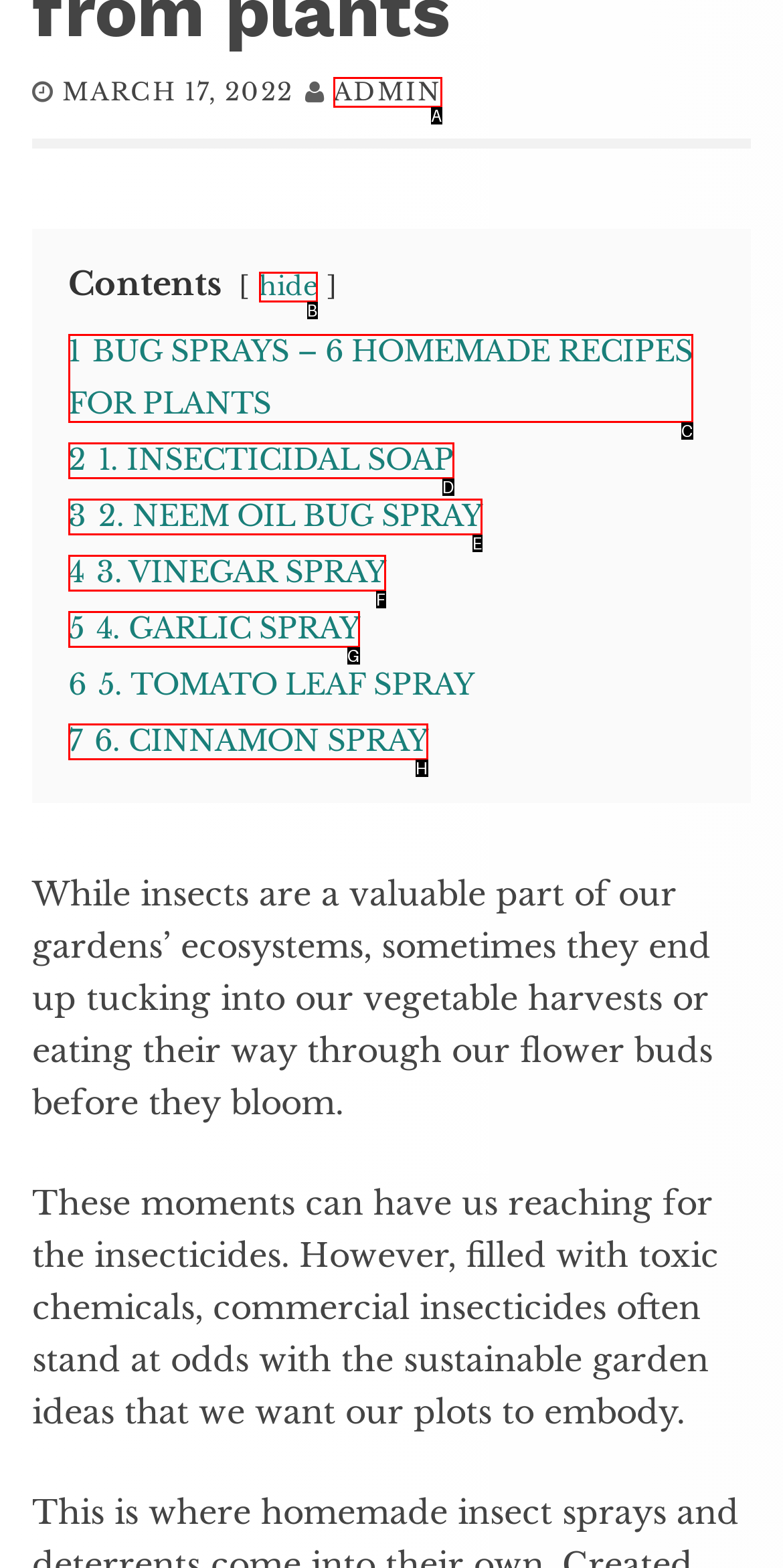Refer to the element description: 4 3. VINEGAR SPRAY and identify the matching HTML element. State your answer with the appropriate letter.

F